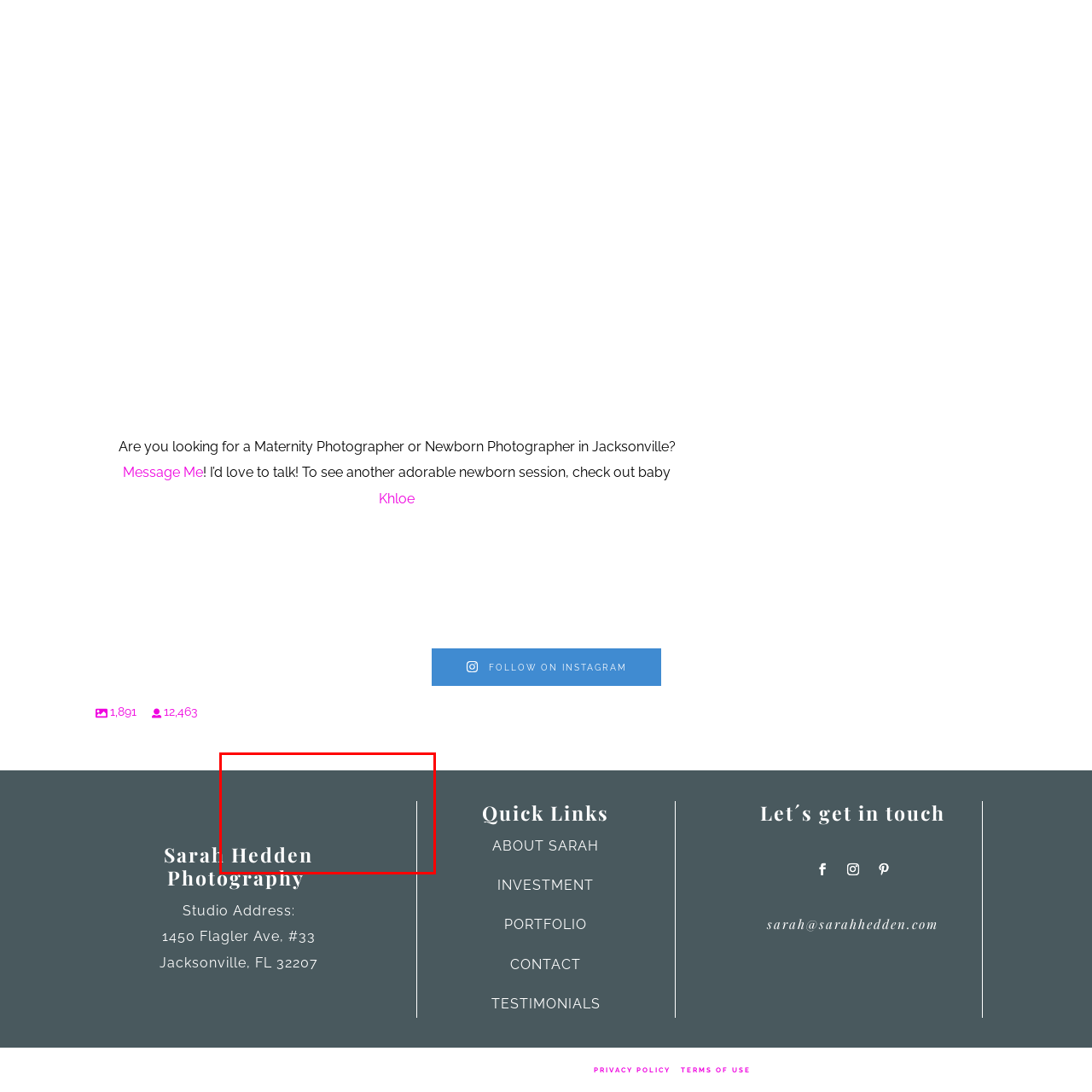Check the image highlighted by the red rectangle and provide a single word or phrase for the question:
What style of photography does Sarah Hedden's branding suggest?

Fine art